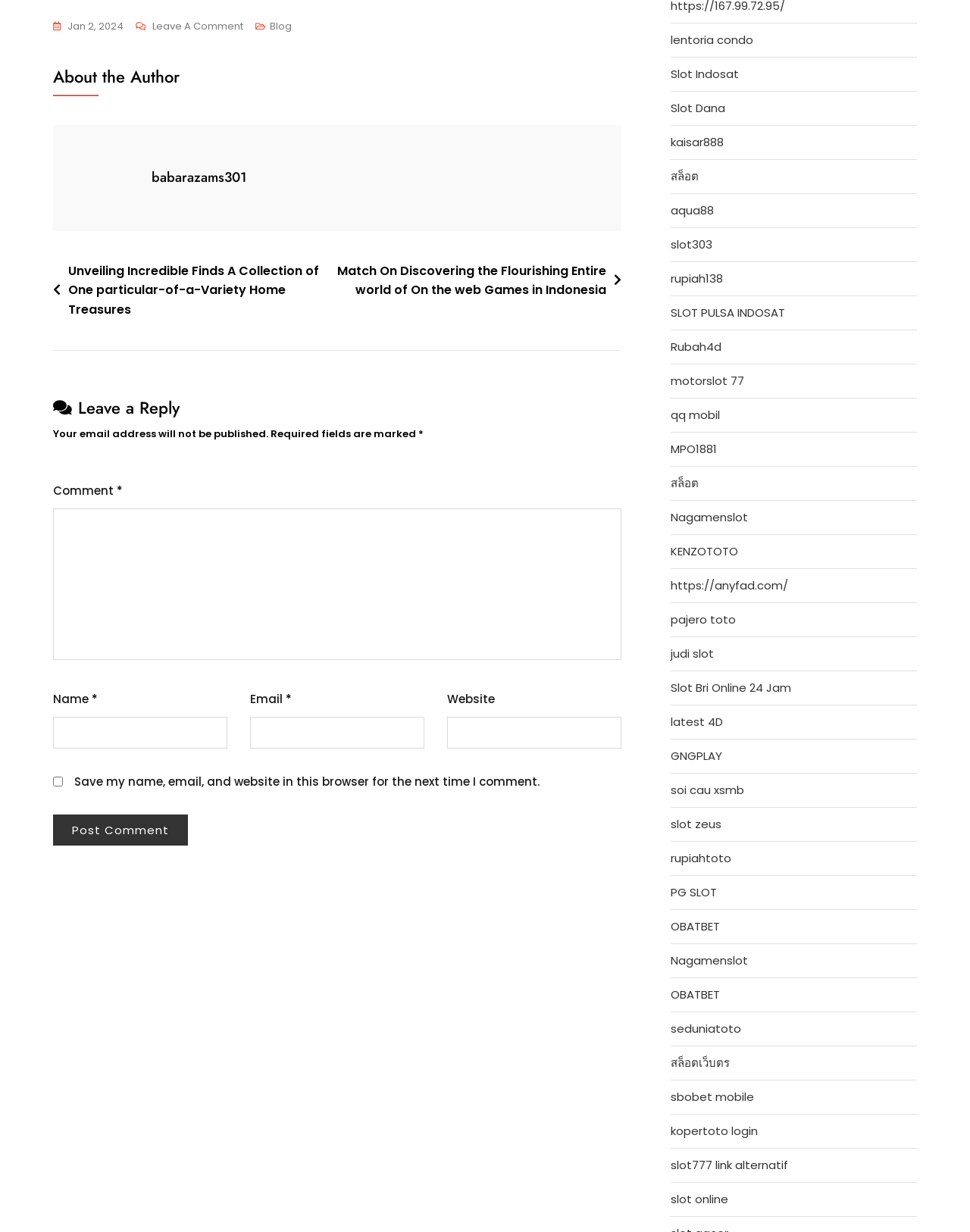Please locate the bounding box coordinates of the element's region that needs to be clicked to follow the instruction: "Click on the 'Post Comment' button". The bounding box coordinates should be provided as four float numbers between 0 and 1, i.e., [left, top, right, bottom].

[0.055, 0.661, 0.194, 0.687]